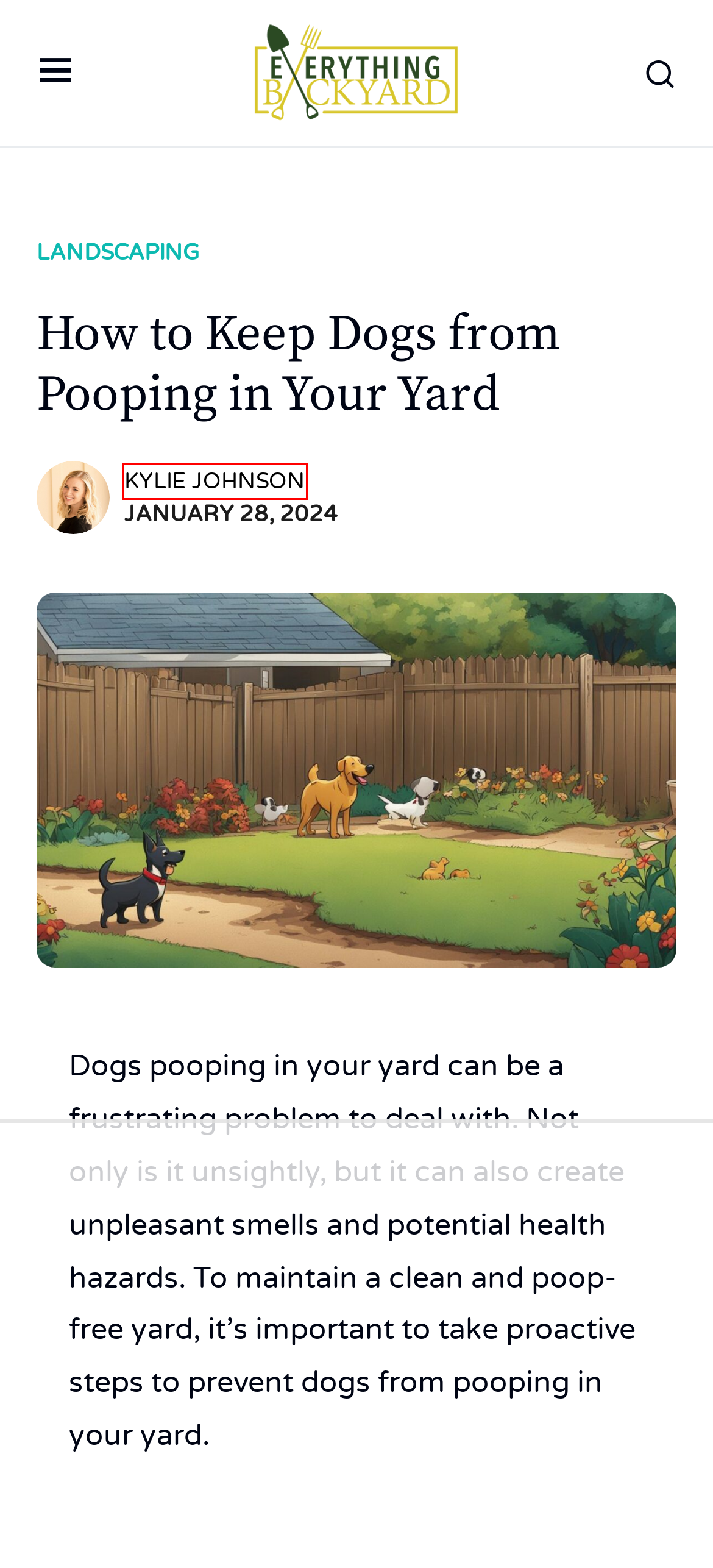Analyze the given webpage screenshot and identify the UI element within the red bounding box. Select the webpage description that best matches what you expect the new webpage to look like after clicking the element. Here are the candidates:
A. Overseed Without Aerating? Lawn Care Tips & Tricks
B. Neighbor's Dog Pooping in Your Yard: Solutions
C. About Us
D. Terms of Service
E. Landscaping
F. Kylie Johnson, Author at Everything Backyard
G. Bonnie Enos, Author at Everything Backyard
H. Privacy Policy

F